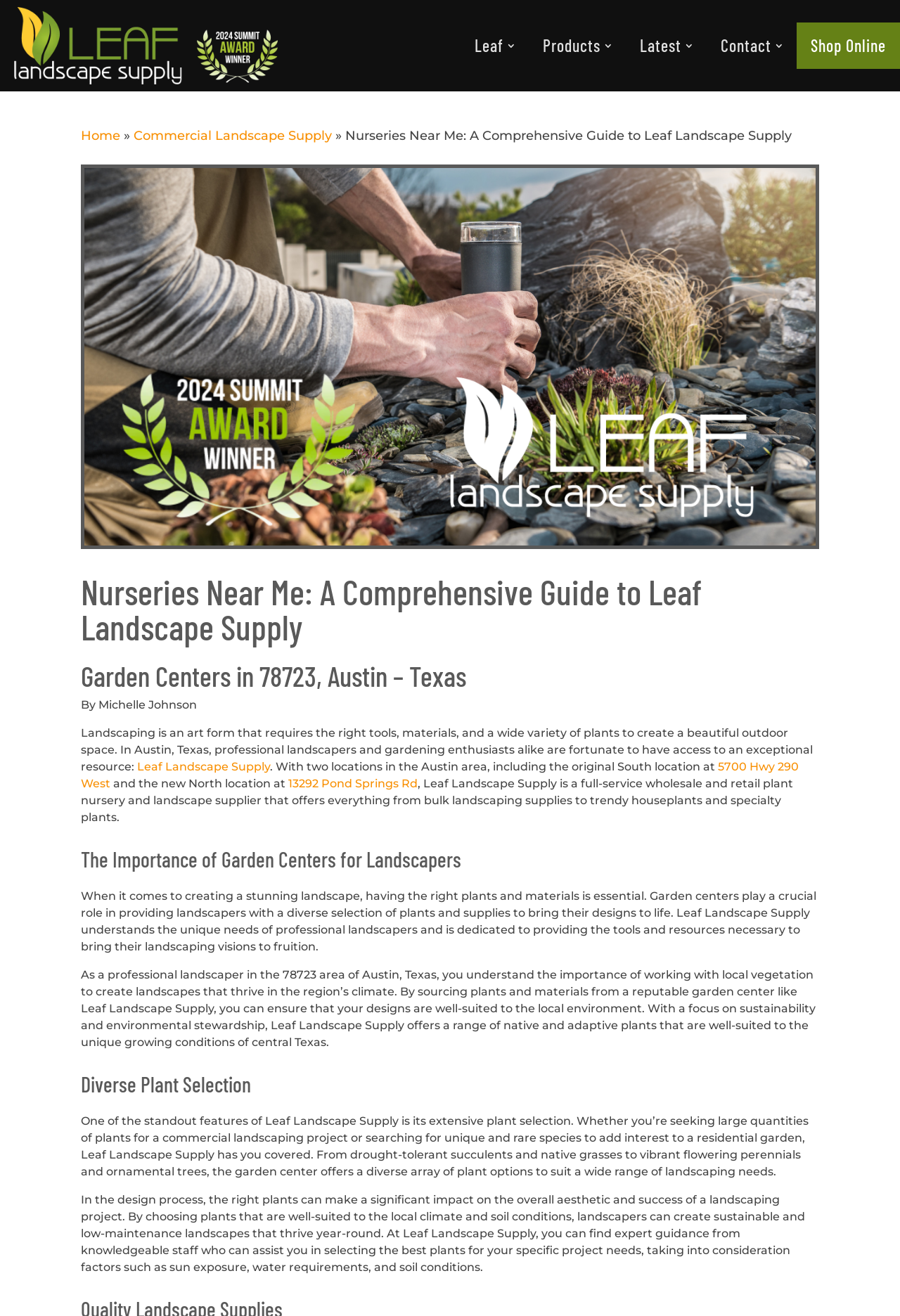Determine the bounding box coordinates of the clickable region to execute the instruction: "Explore the 'Products' section". The coordinates should be four float numbers between 0 and 1, denoted as [left, top, right, bottom].

[0.588, 0.0, 0.695, 0.069]